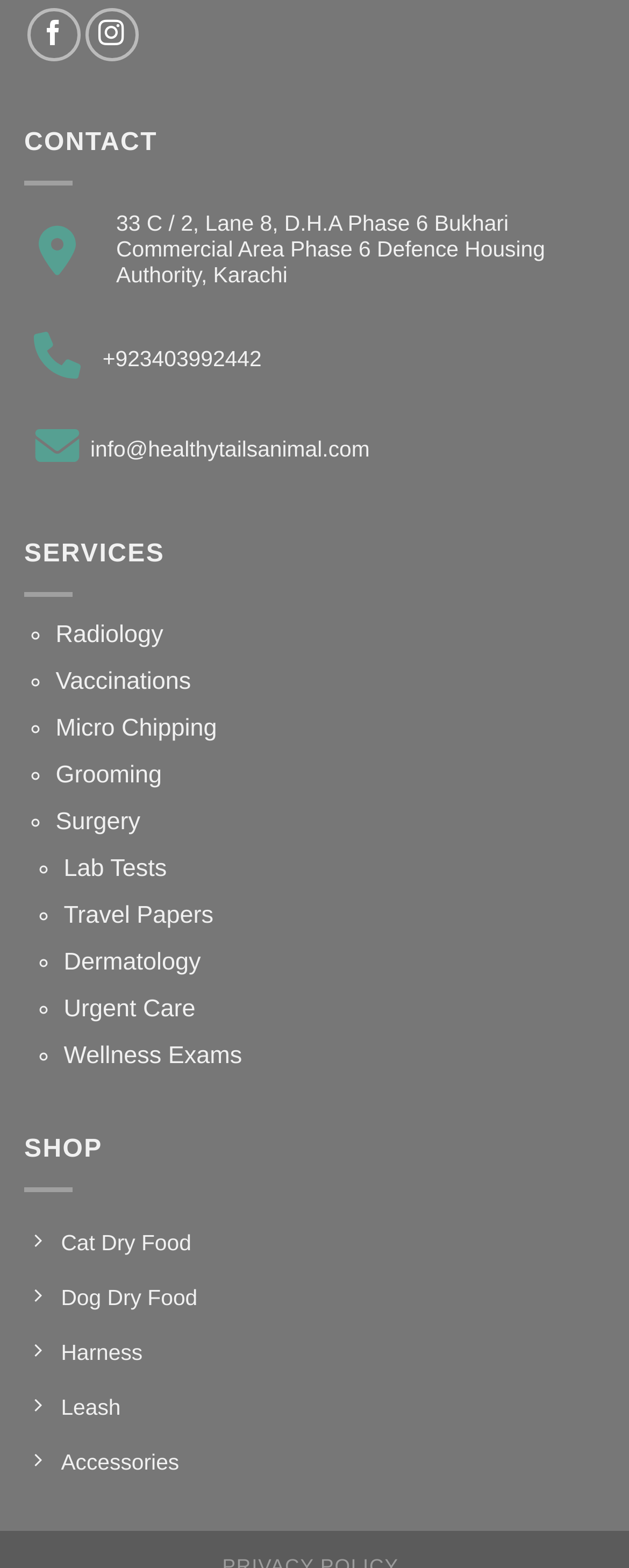Identify the bounding box coordinates necessary to click and complete the given instruction: "Buy Cat Dry Food".

[0.038, 0.777, 0.962, 0.812]